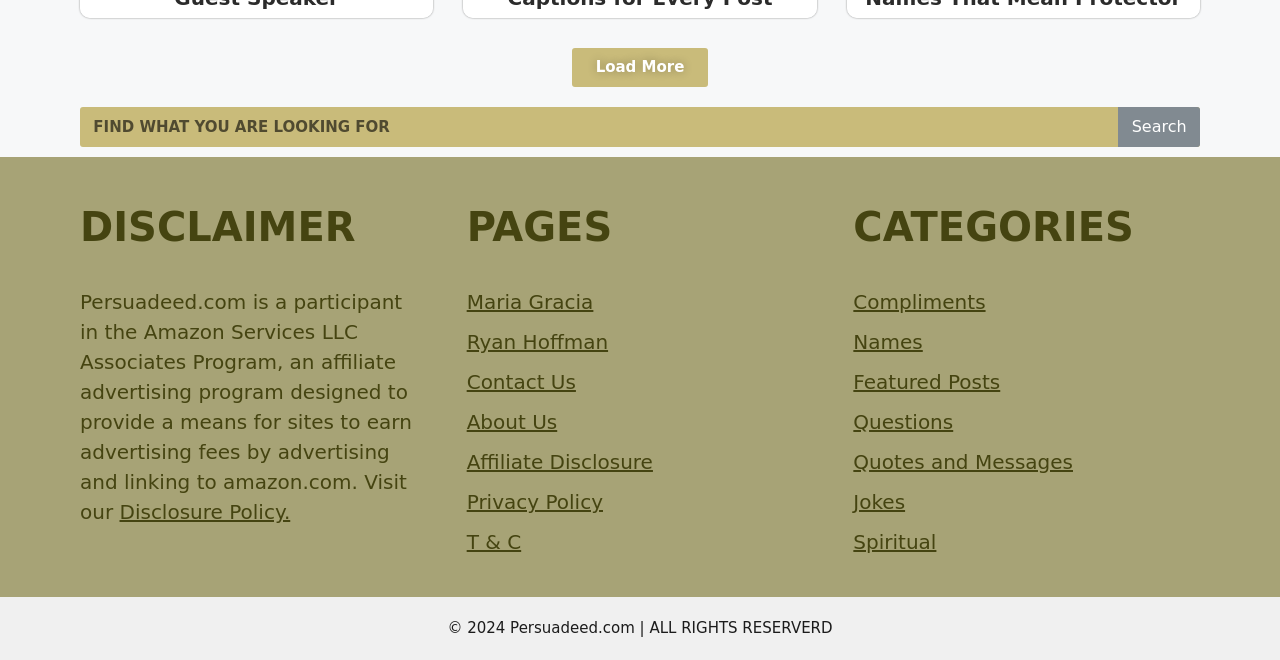Show me the bounding box coordinates of the clickable region to achieve the task as per the instruction: "Search for something".

[0.062, 0.163, 0.938, 0.223]